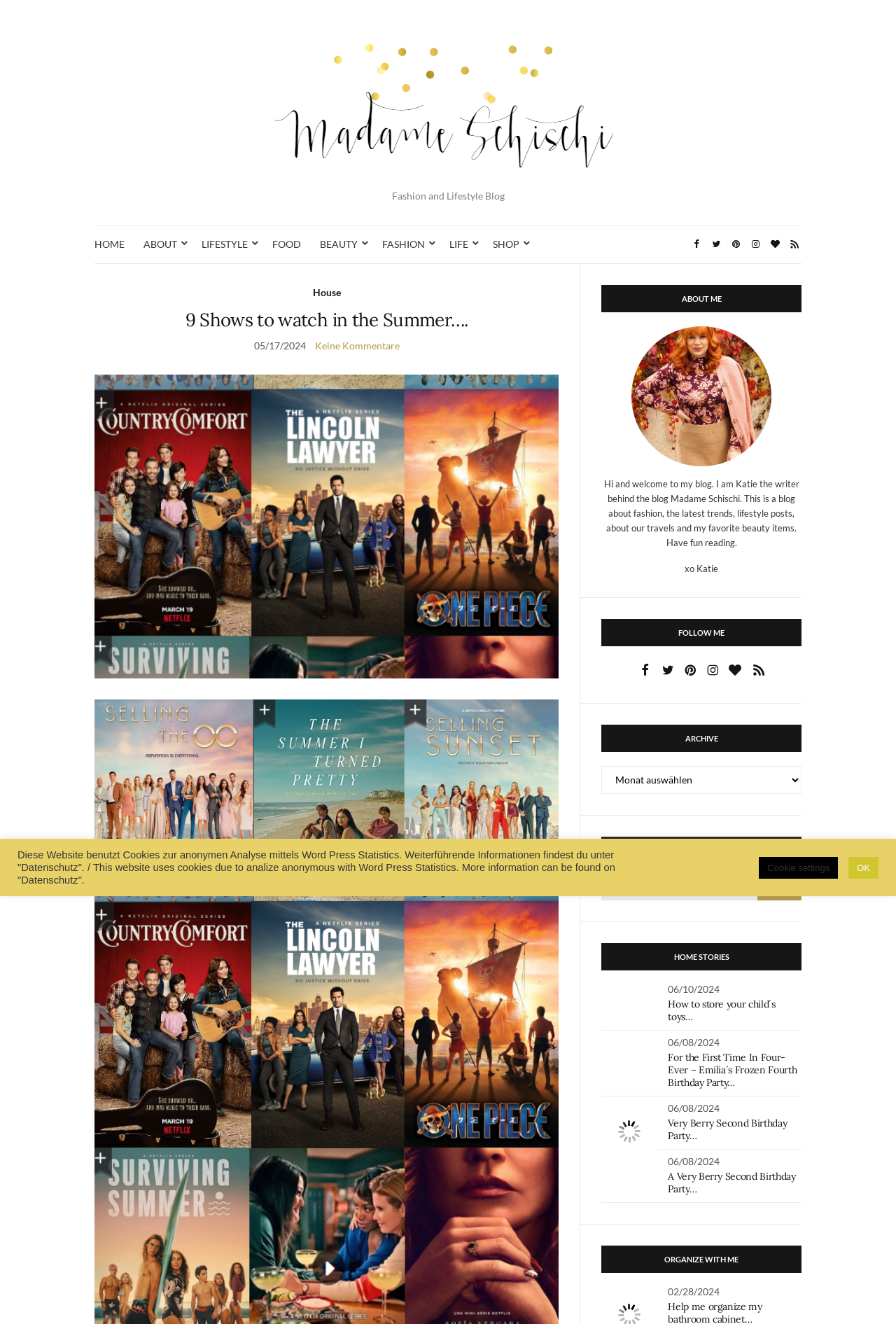Find the bounding box coordinates of the UI element according to this description: "Keine Kommentare".

[0.351, 0.256, 0.446, 0.265]